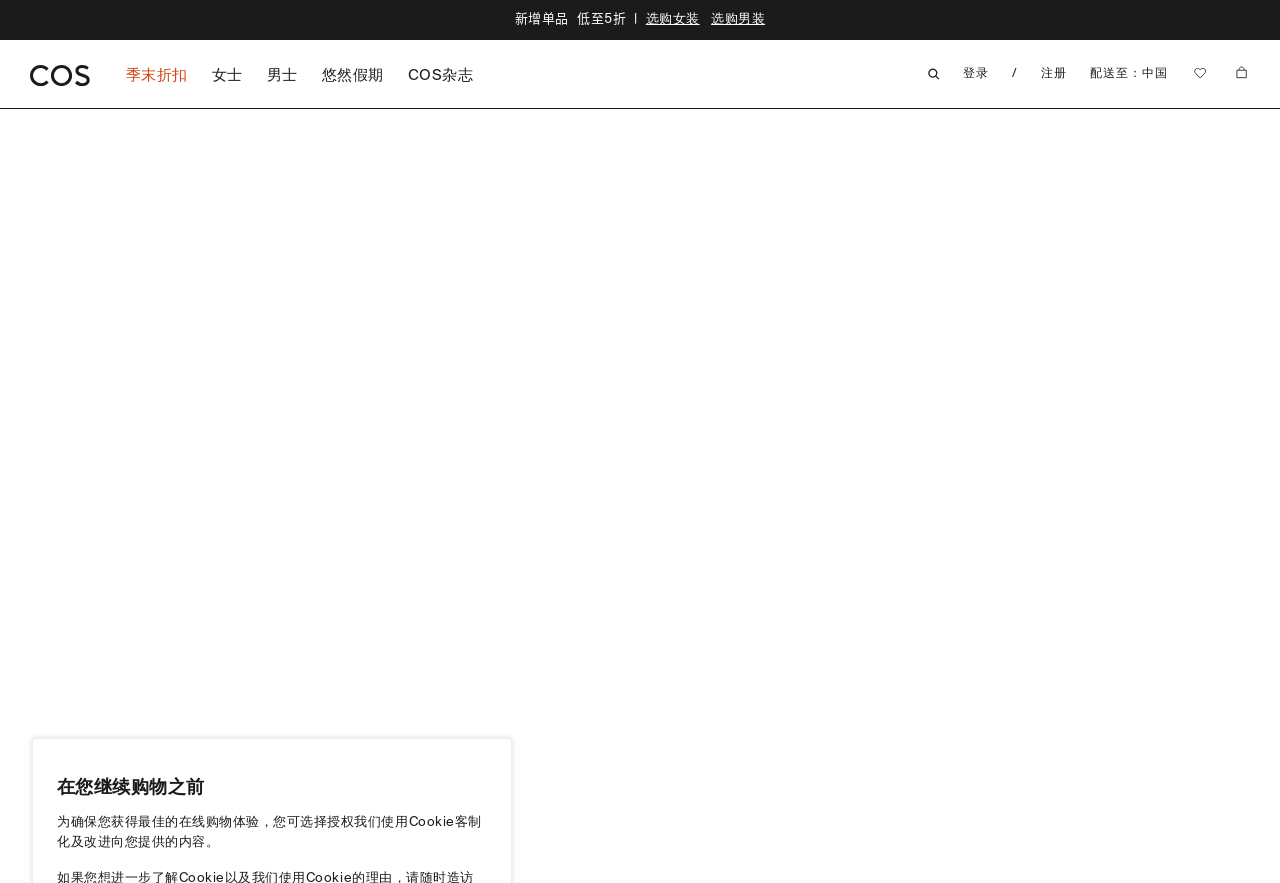Please identify the bounding box coordinates of the element on the webpage that should be clicked to follow this instruction: "Log in to your account". The bounding box coordinates should be given as four float numbers between 0 and 1, formatted as [left, top, right, bottom].

[0.744, 0.06, 0.782, 0.105]